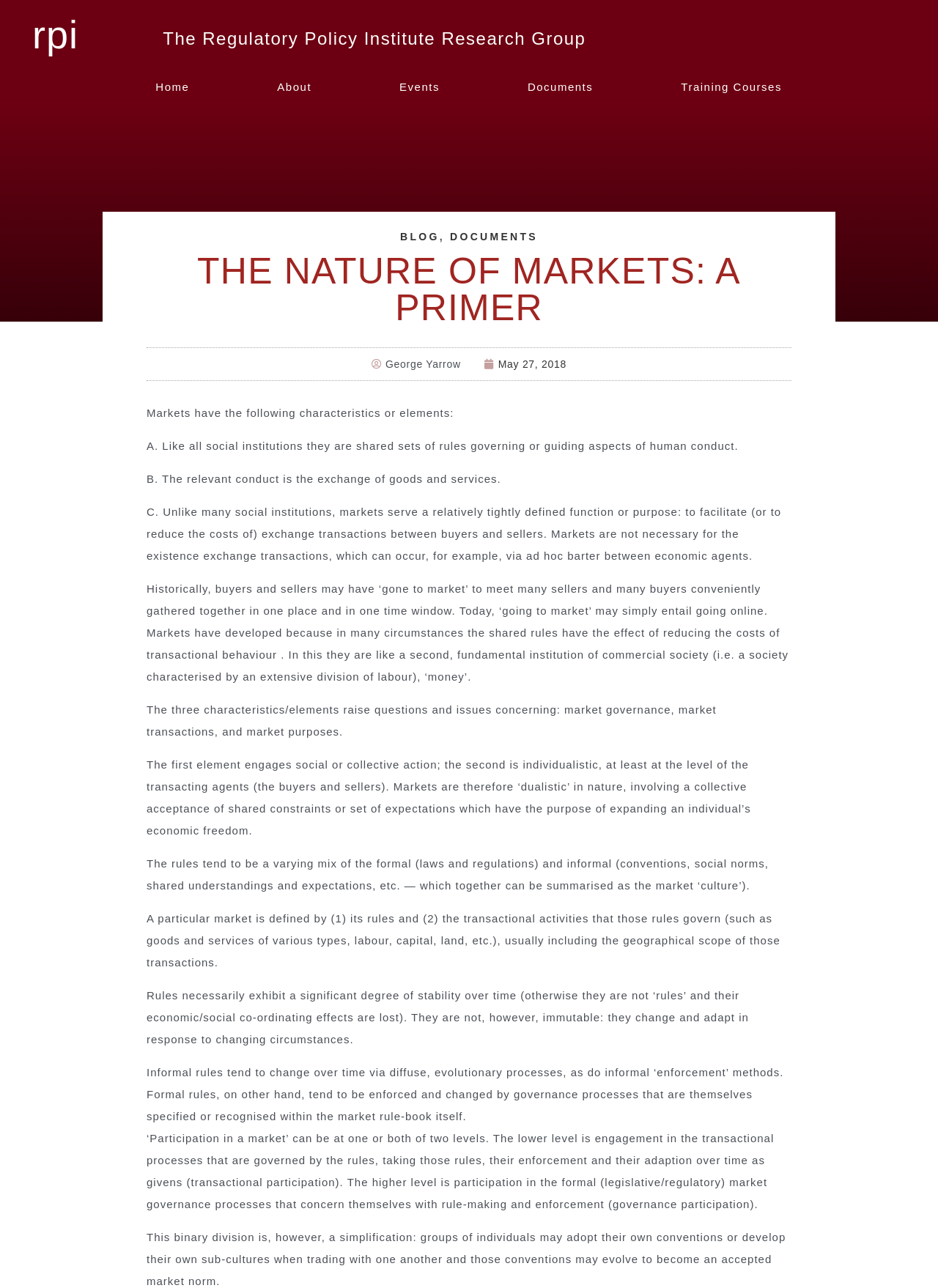Use a single word or phrase to answer the question: Who is the author of the article?

George Yarrow